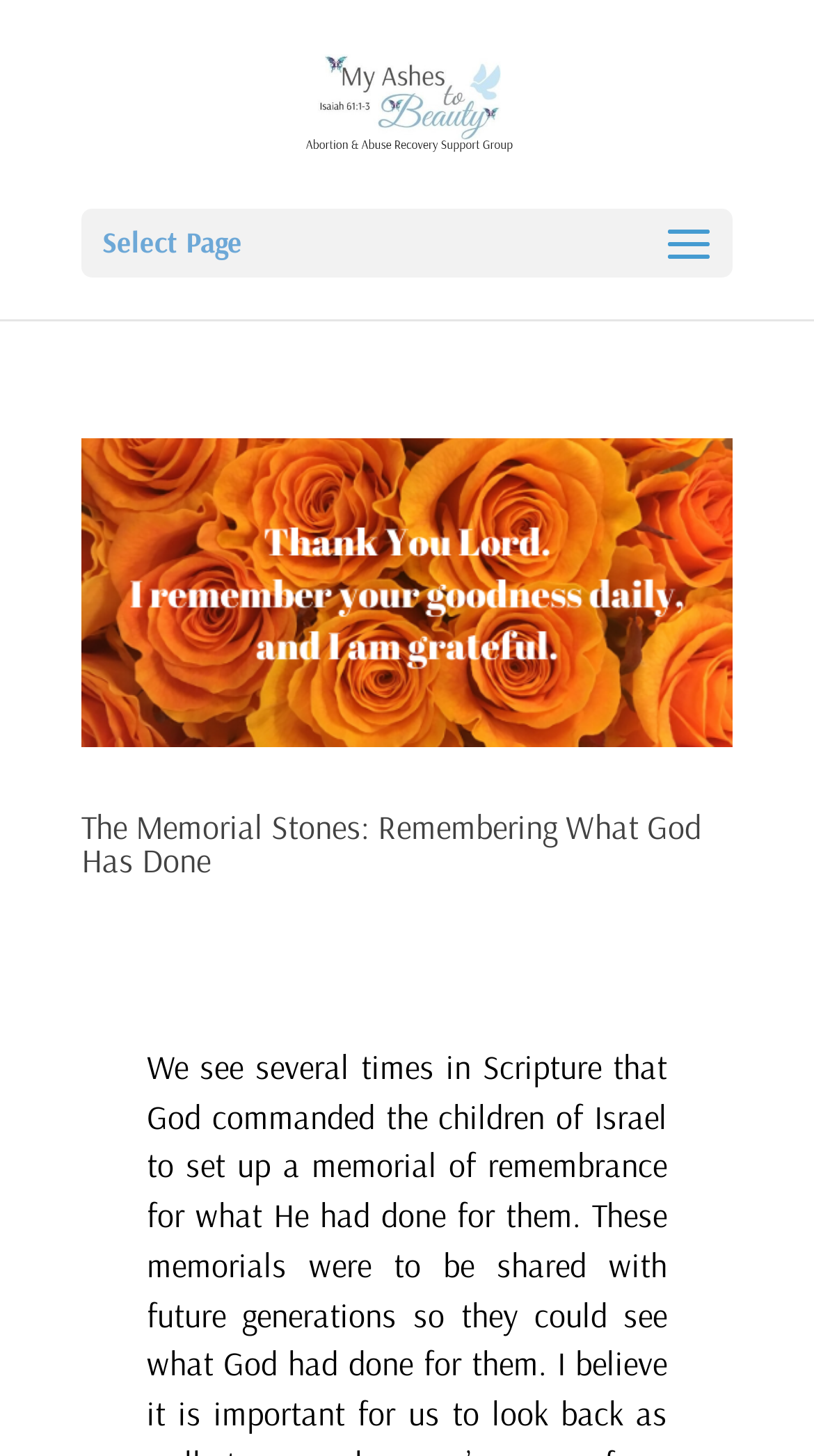Please respond to the question using a single word or phrase:
What is the name of the website?

My Ashes to Beauty